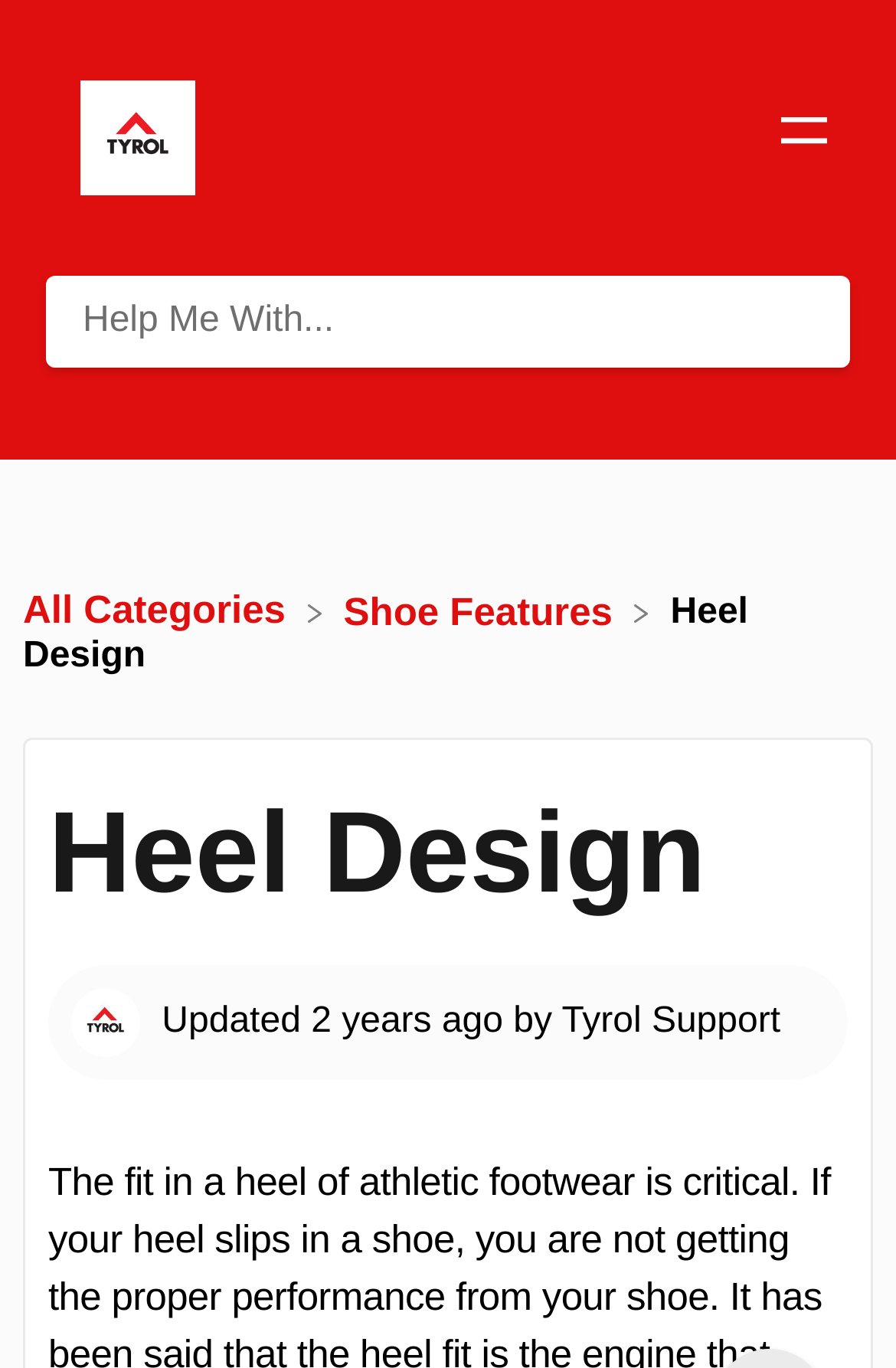Answer this question using a single word or a brief phrase:
Who updated the webpage?

Tyrol Support